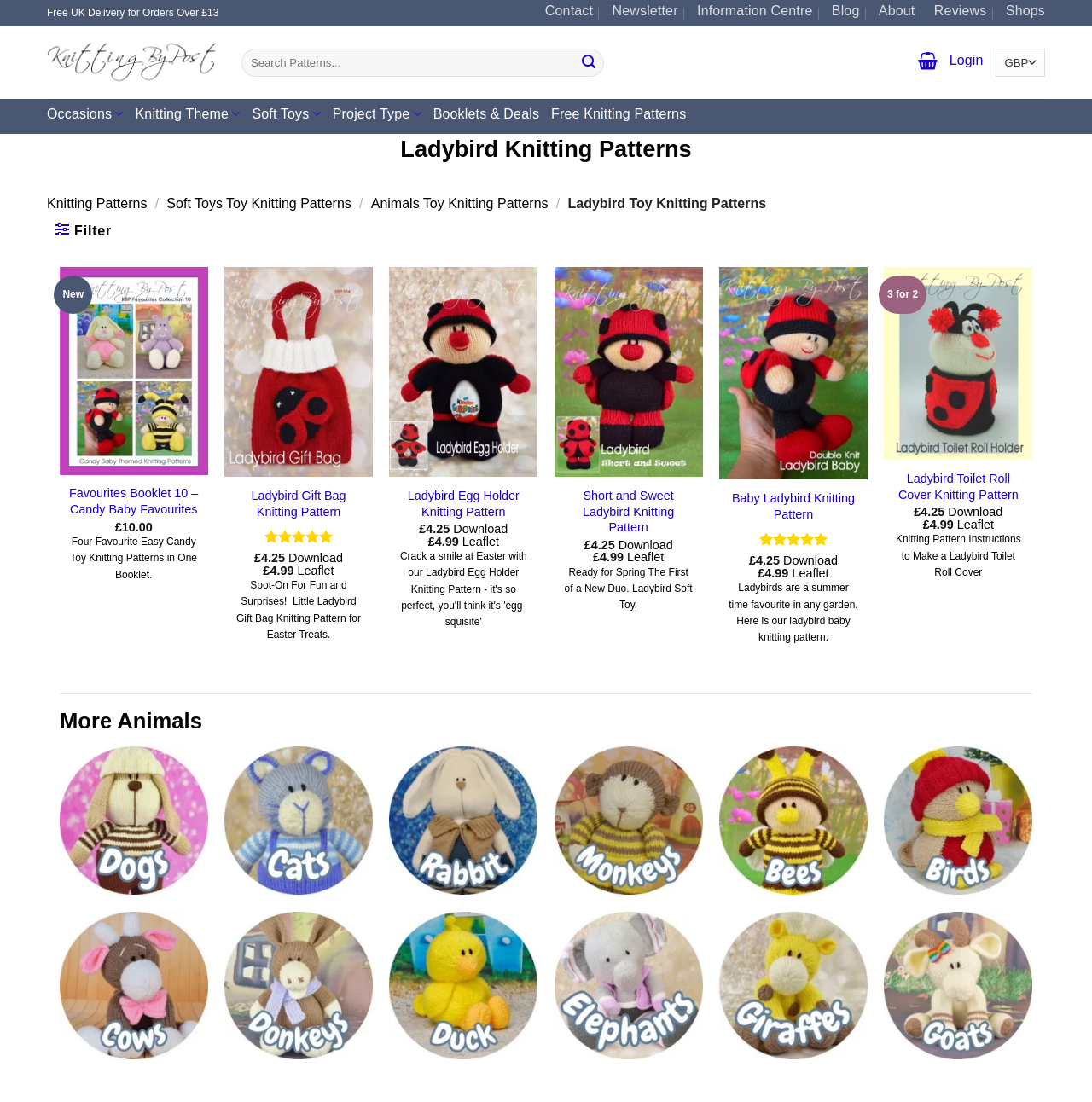Highlight the bounding box coordinates of the element you need to click to perform the following instruction: "Filter by occasions."

[0.043, 0.092, 0.113, 0.119]